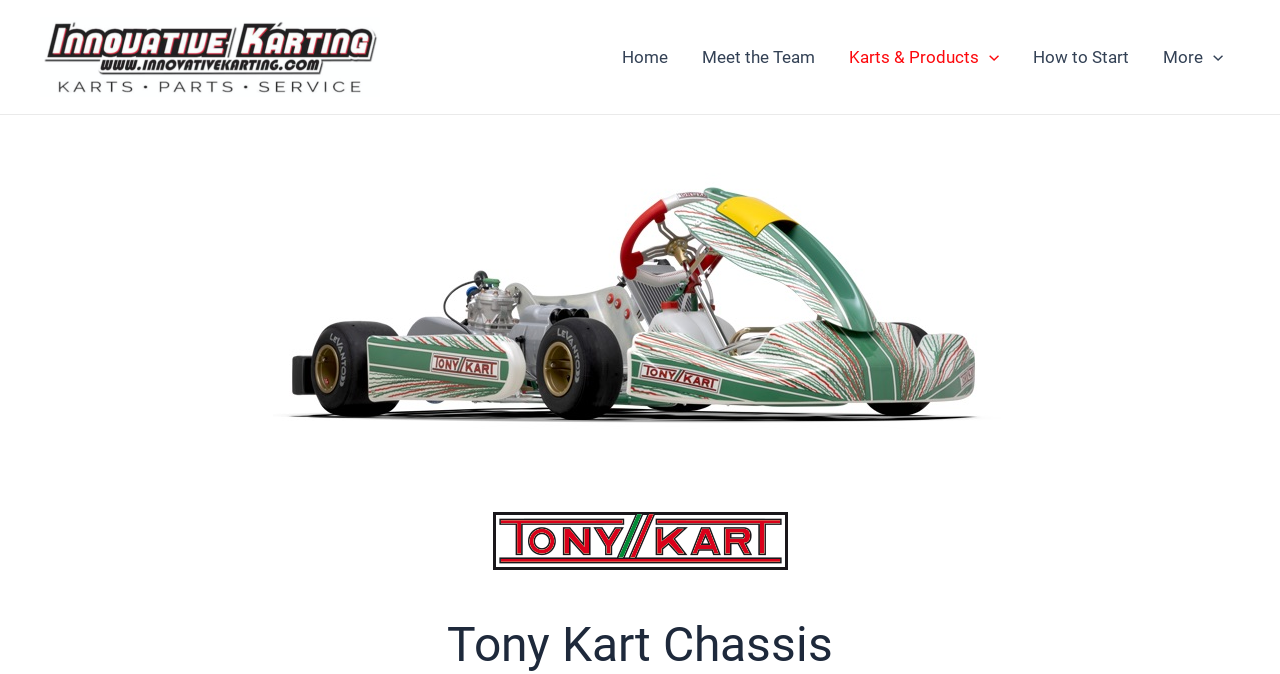Explain the webpage in detail.

The webpage is about Tony Kart, a flagship brand of the OTK Kart Group, an Italian-manufactured leader in the karting industry. At the top left of the page, there is a logo image with the text "Innovative Karting" and a link with the same text. Below the logo, there is a navigation menu that spans across the top of the page, containing links to "Home", "Meet the Team", "Karts & Products", "How to Start", and "More". The "Karts & Products" and "More" links have dropdown menus, indicated by small images of menu toggles.

On the right side of the page, there is a large image that takes up most of the page's height, with a caption "Tony Kart for sale". Below this image, there is a heading that spans across the page, but its text is not specified.

The overall layout of the page is organized, with clear headings and concise text. The navigation menu is prominently displayed at the top, making it easy to access different sections of the website. The large image of Tony Kart takes center stage, drawing attention to the brand's products.